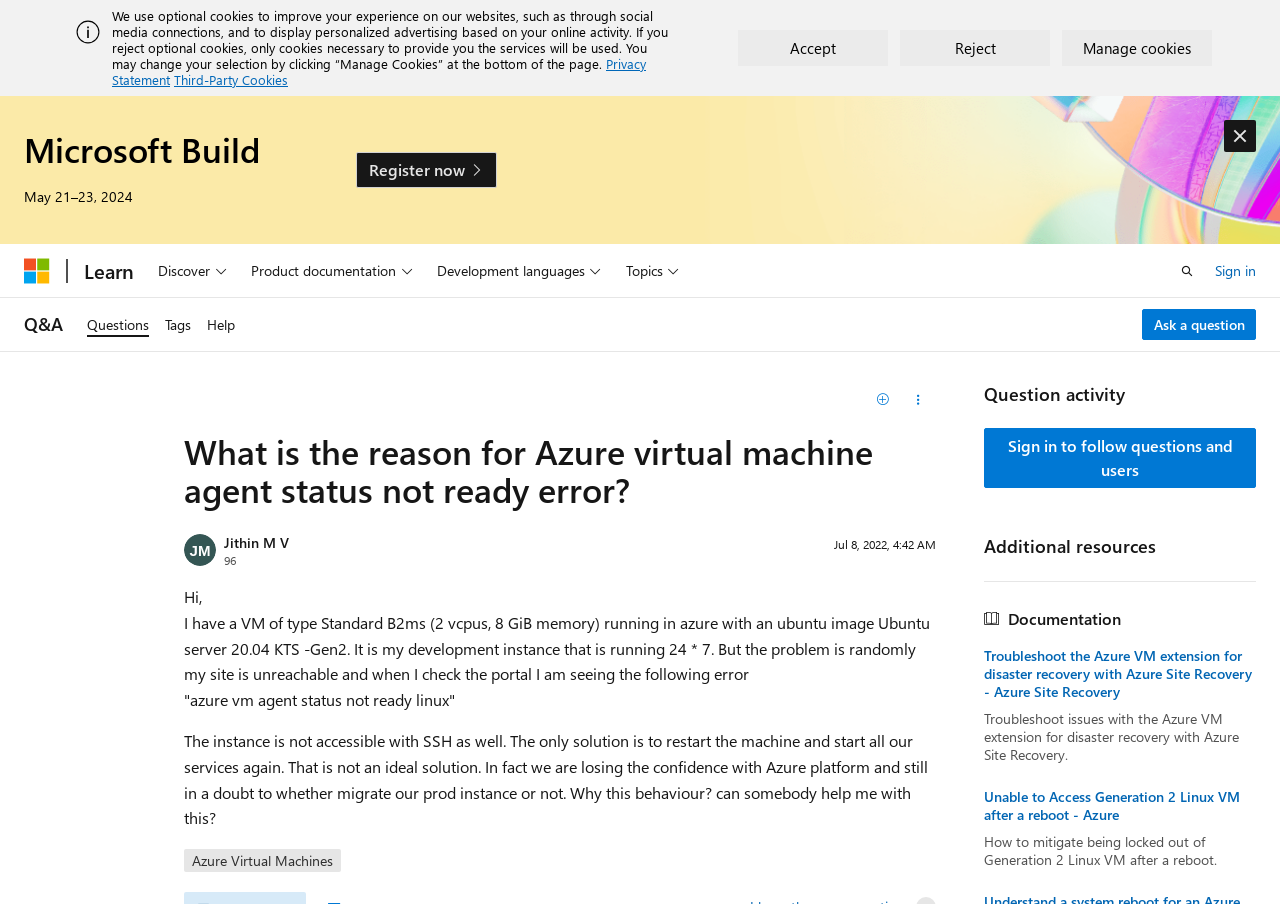Refer to the image and provide an in-depth answer to the question:
What is the reputation points of the user Jithin M V?

The reputation points of the user Jithin M V is 96, as mentioned in the user's profile information.